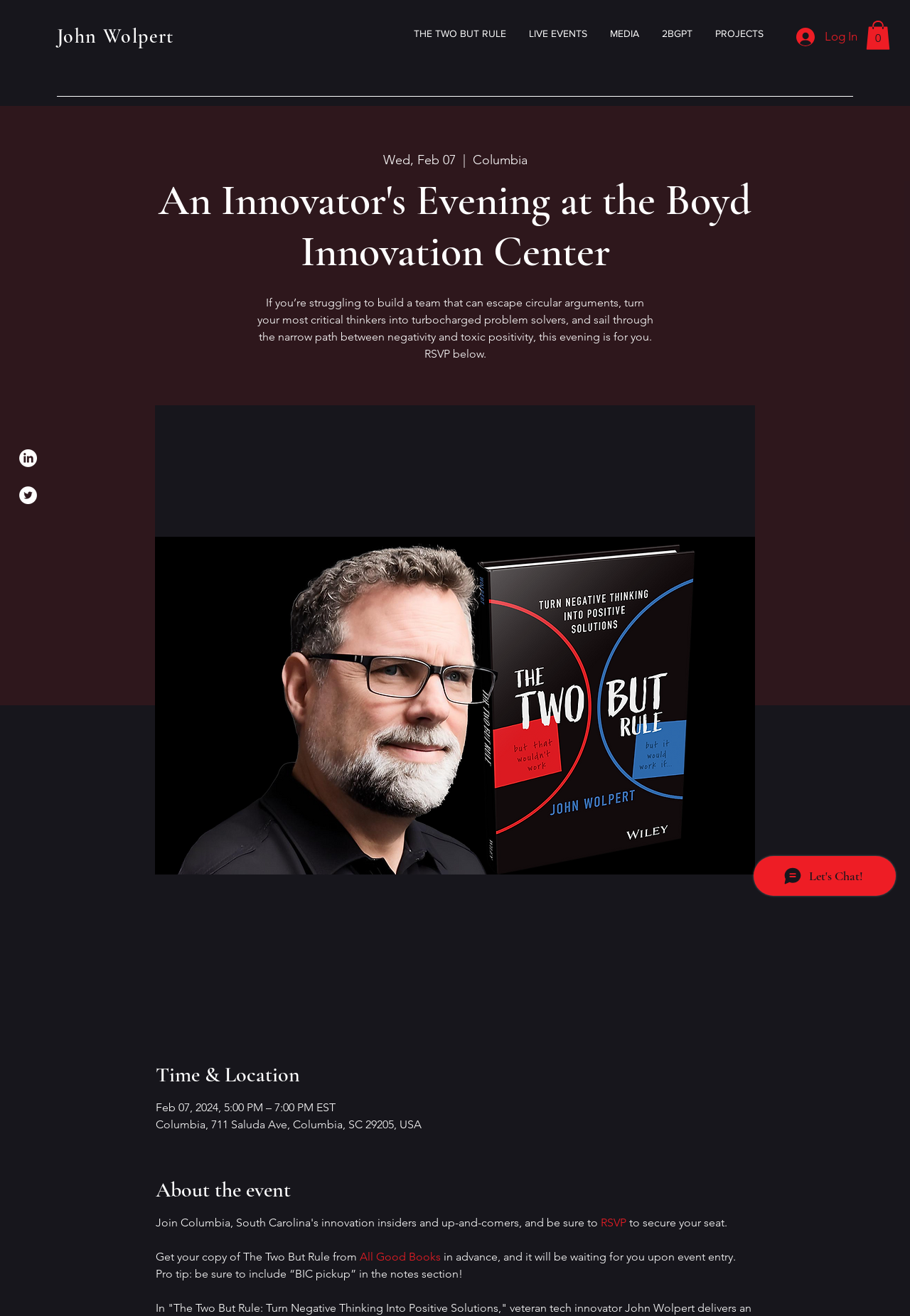Where can I get a copy of The Two But Rule?
Look at the image and respond with a single word or a short phrase.

All Good Books